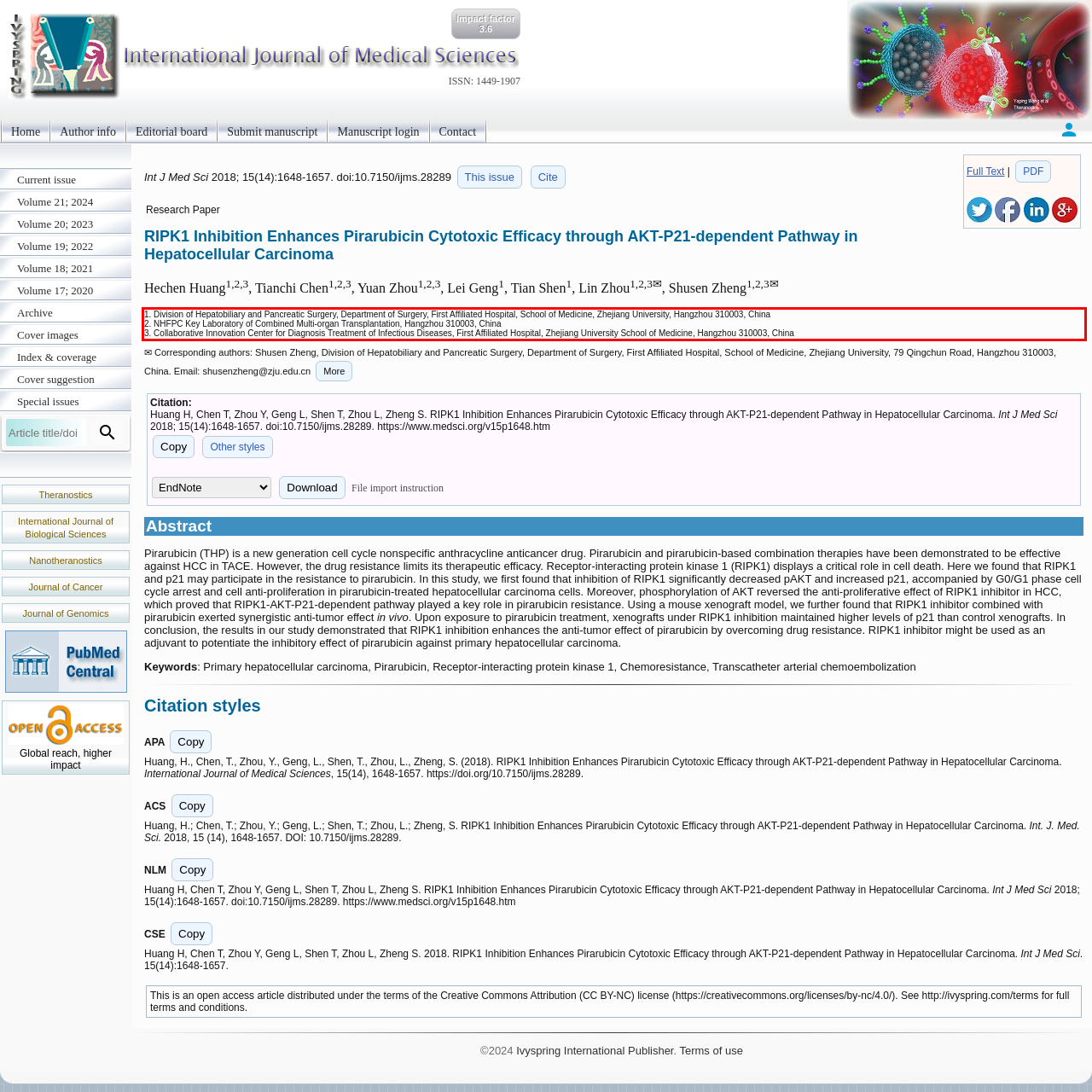Within the screenshot of a webpage, identify the red bounding box and perform OCR to capture the text content it contains.

1. Division of Hepatobiliary and Pancreatic Surgery, Department of Surgery, First Affiliated Hospital, School of Medicine, Zhejiang University, Hangzhou 310003, China 2. NHFPC Key Laboratory of Combined Multi-organ Transplantation, Hangzhou 310003, China 3. Collaborative Innovation Center for Diagnosis Treatment of Infectious Diseases, First Affiliated Hospital, Zhejiang University School of Medicine, Hangzhou 310003, China